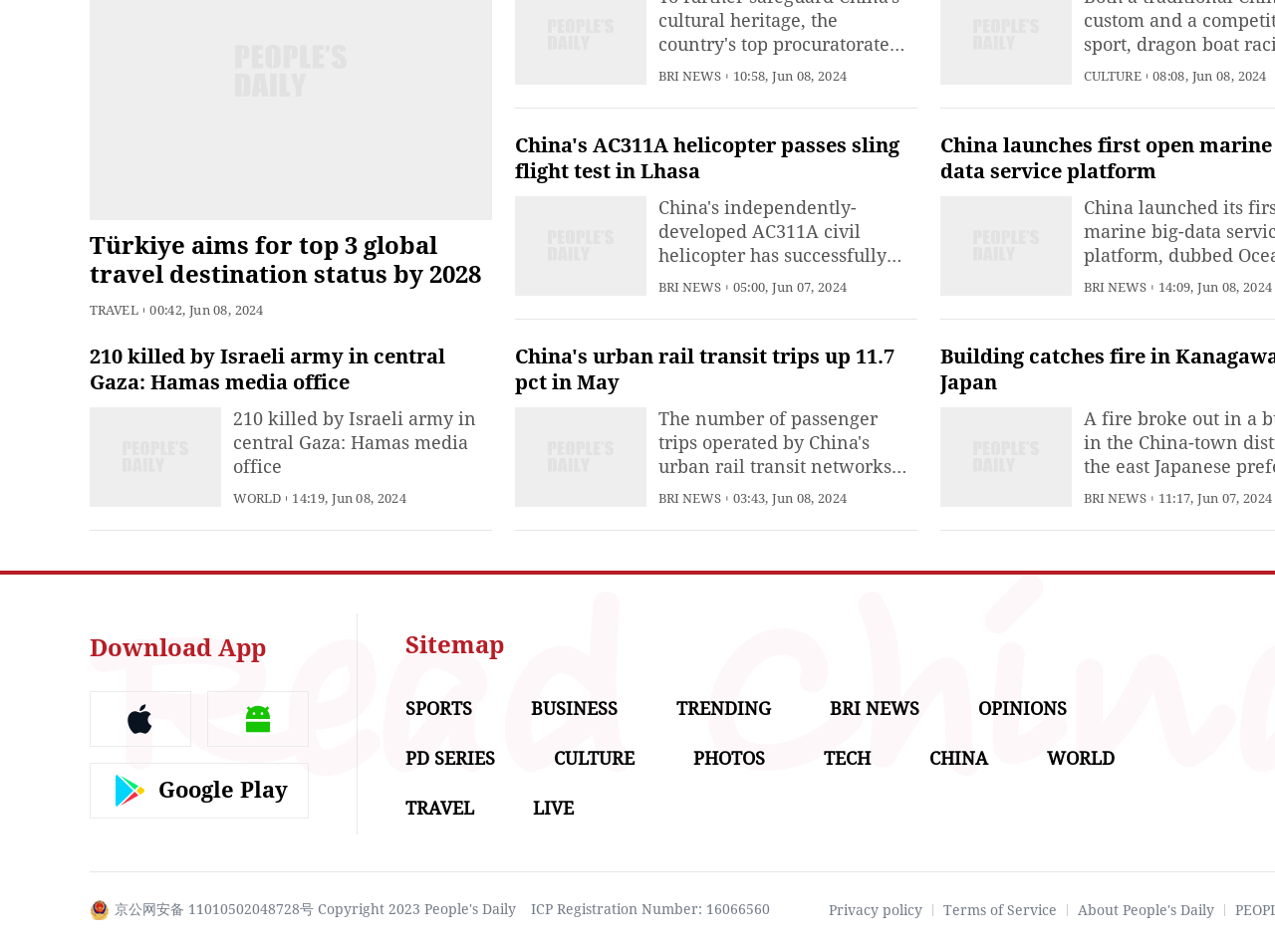Determine the bounding box coordinates of the clickable element to achieve the following action: 'Read news about travel'. Provide the coordinates as four float values between 0 and 1, formatted as [left, top, right, bottom].

[0.07, 0.243, 0.377, 0.303]